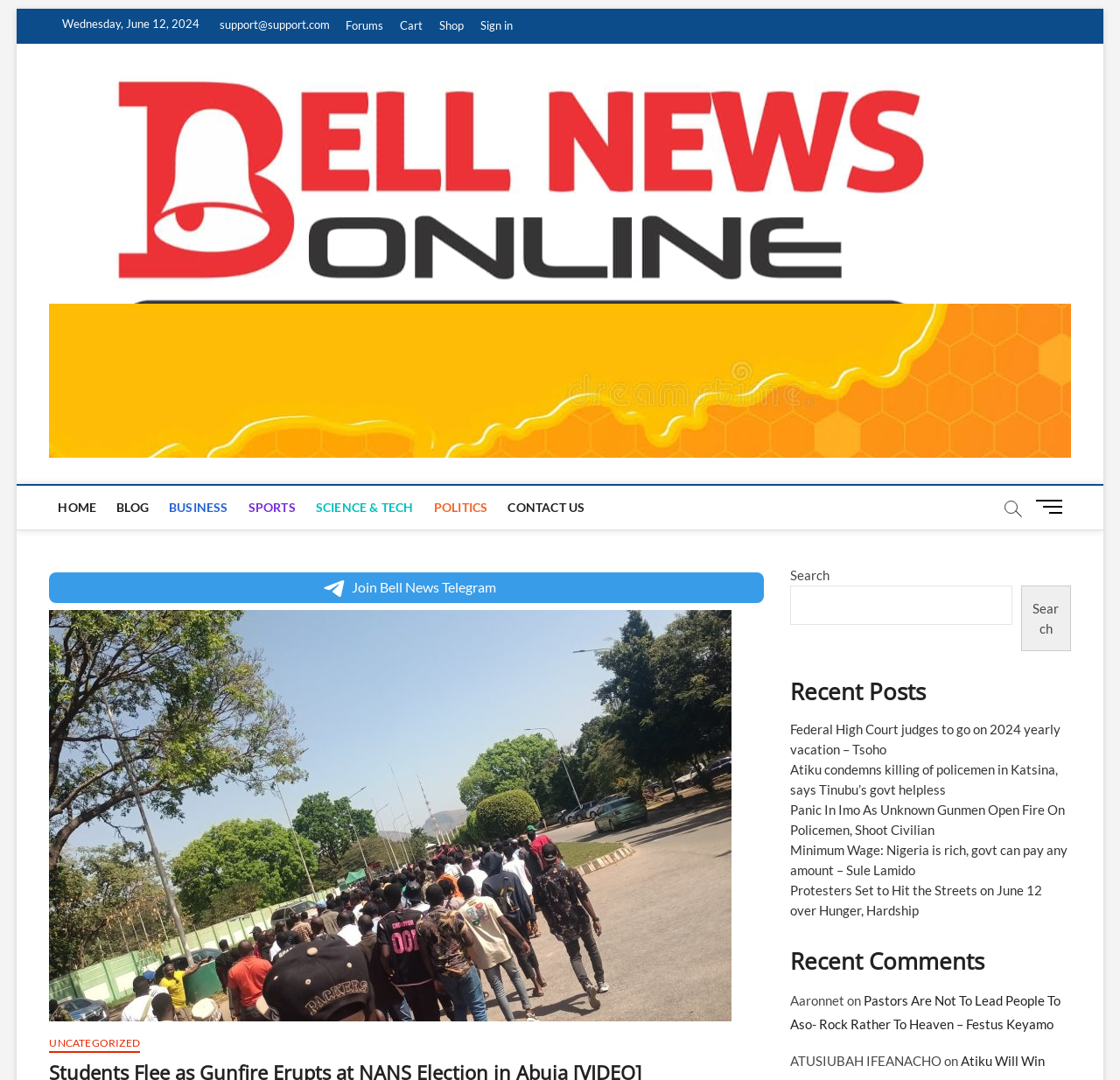Answer the question with a single word or phrase: 
What is the purpose of the button with the text 'Search'?

To search the website